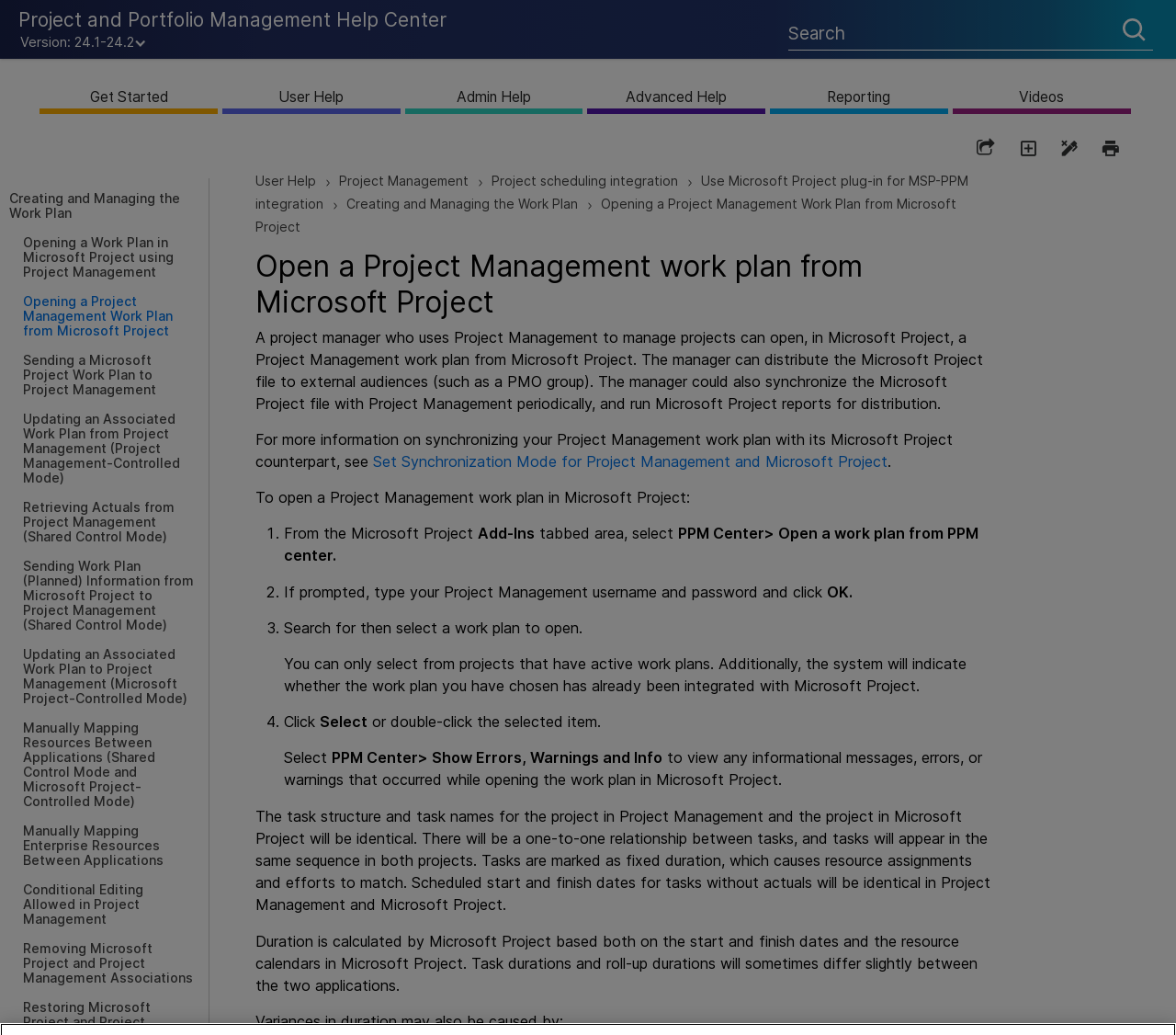What is the function of the search box?
Use the information from the image to give a detailed answer to the question.

The search box is located at the top right corner of the webpage, and it allows users to search for specific help topics or keywords related to project management and Microsoft Project integration.